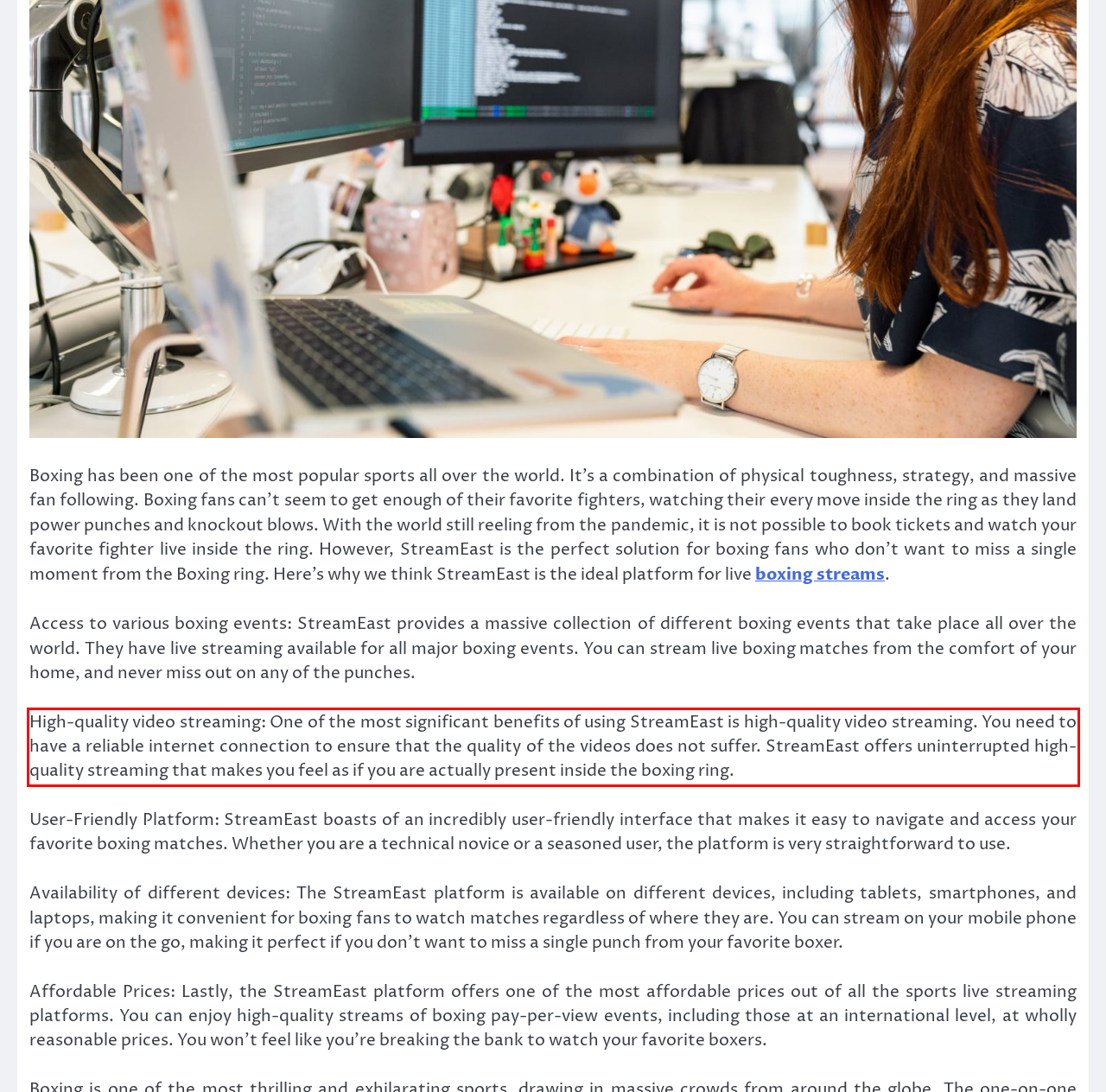Using the provided webpage screenshot, recognize the text content in the area marked by the red bounding box.

High-quality video streaming: One of the most significant benefits of using StreamEast is high-quality video streaming. You need to have a reliable internet connection to ensure that the quality of the videos does not suffer. StreamEast offers uninterrupted high-quality streaming that makes you feel as if you are actually present inside the boxing ring.